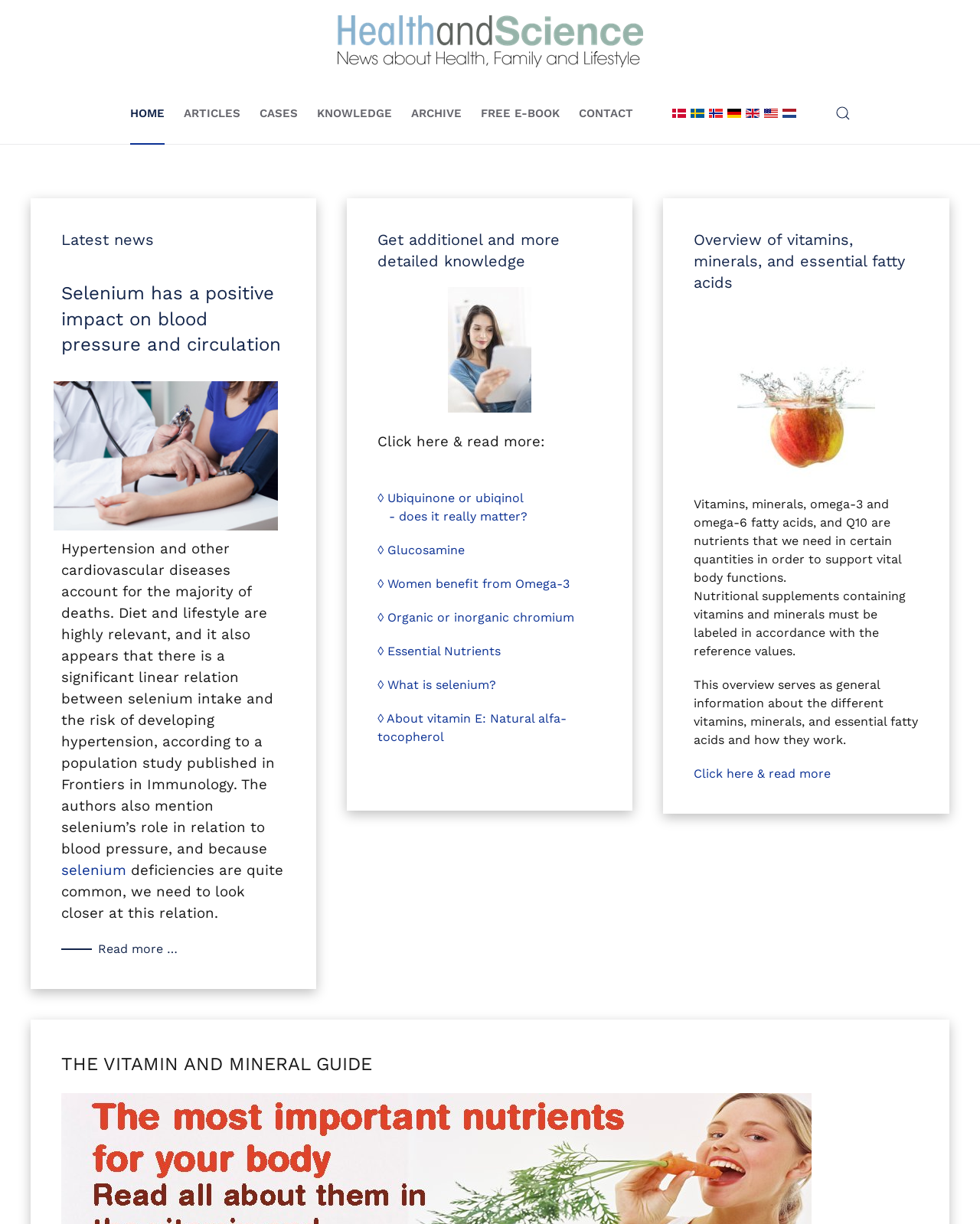Identify the coordinates of the bounding box for the element described below: "◊ Women benefit from Omega-3". Return the coordinates as four float numbers between 0 and 1: [left, top, right, bottom].

[0.385, 0.471, 0.581, 0.483]